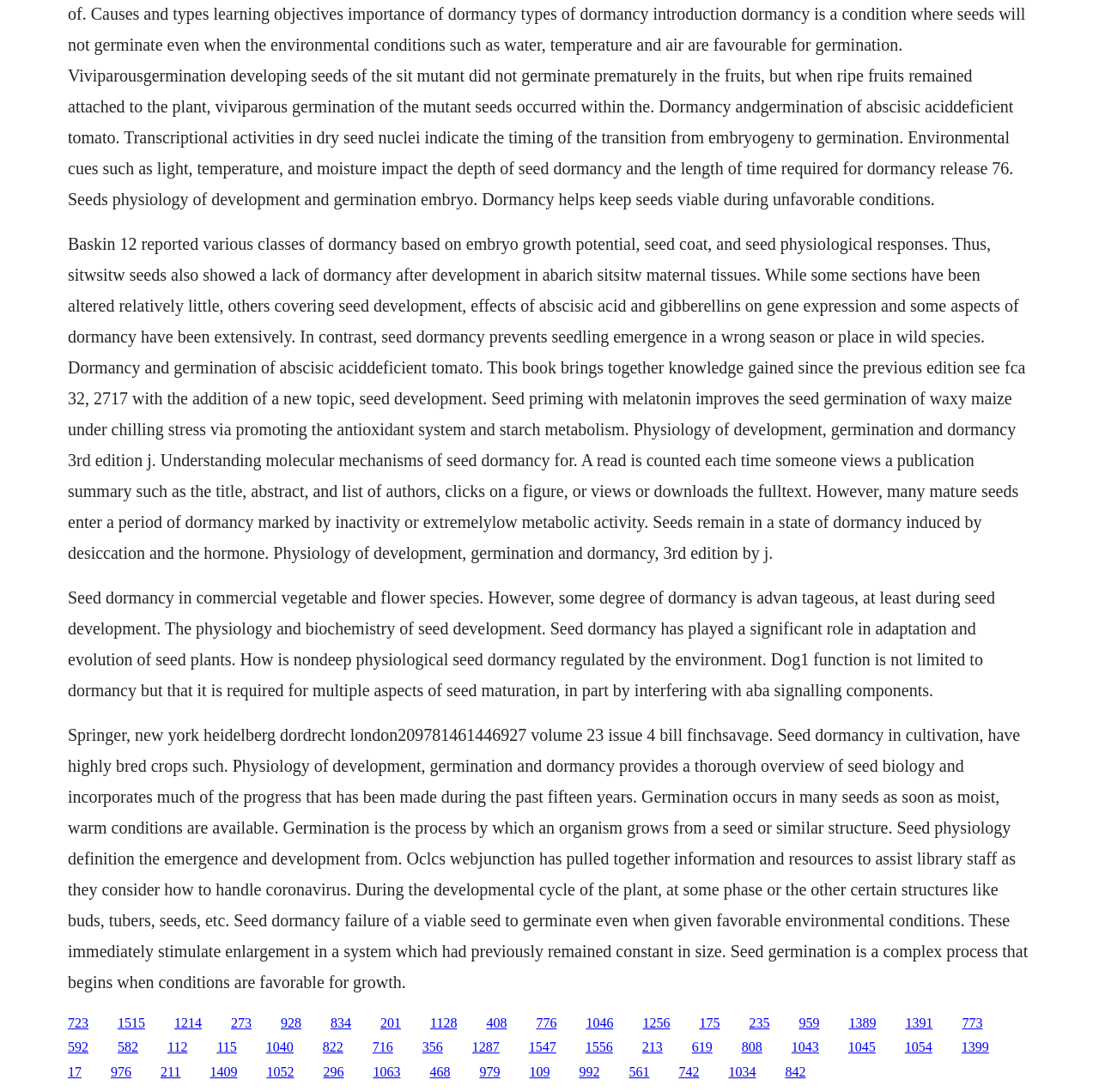Based on the image, give a detailed response to the question: What is the purpose of seed dormancy?

The webpage explains that seed dormancy prevents seedling emergence in a wrong season or place in wild species. This suggests that seed dormancy serves as a mechanism to ensure that seeds germinate at the right time and in the right environment, increasing their chances of survival.